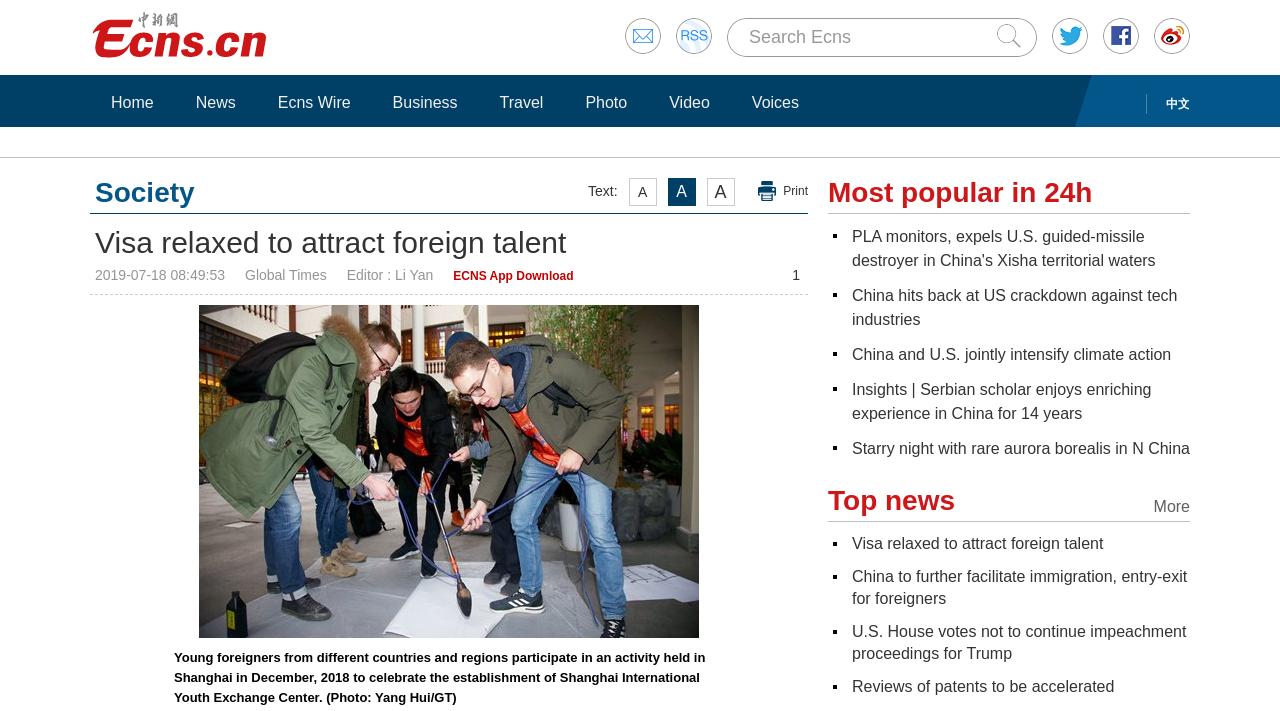Identify the bounding box of the HTML element described as: "ECNS App Download".

[0.354, 0.378, 0.448, 0.398]